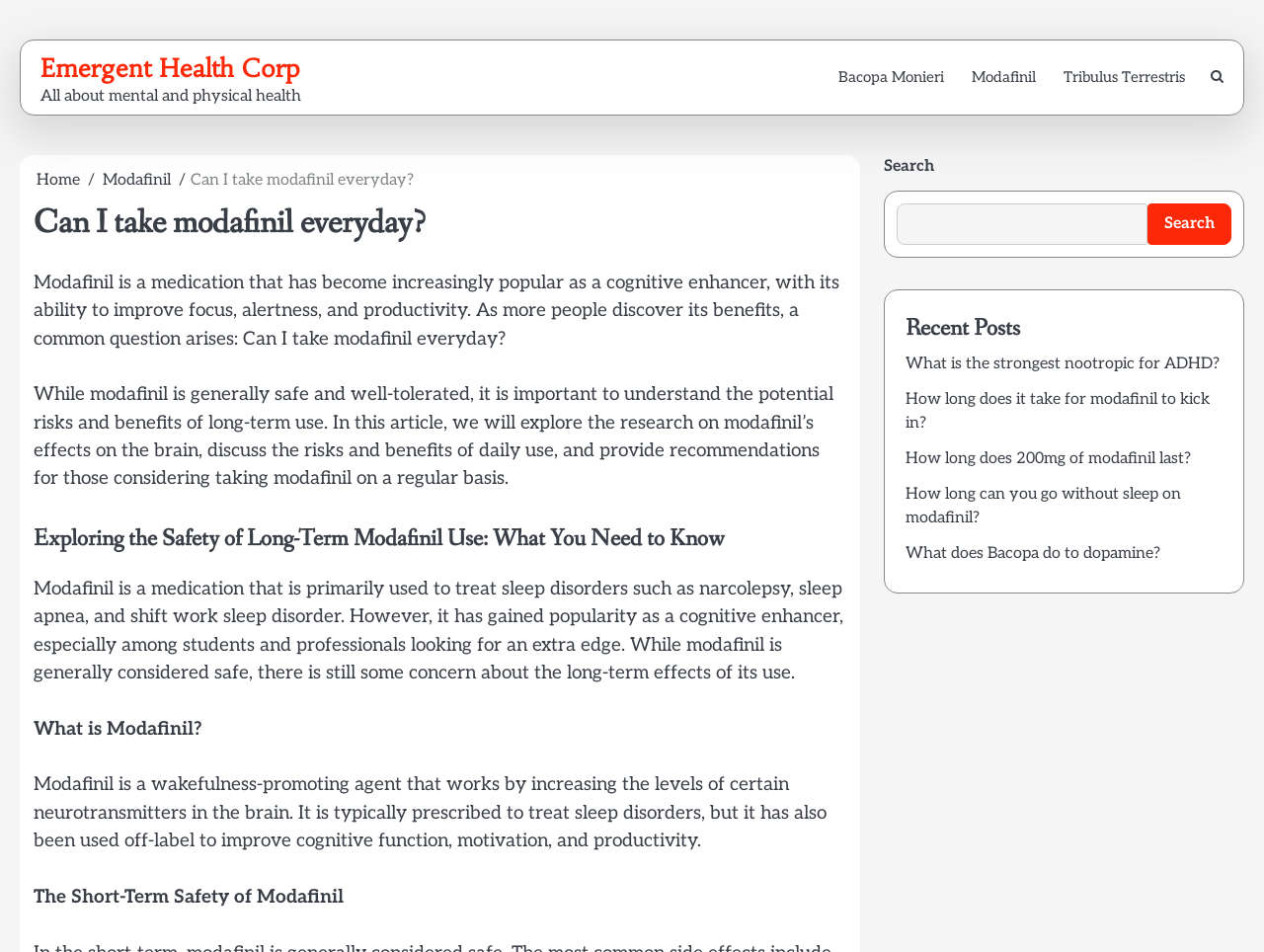Please specify the coordinates of the bounding box for the element that should be clicked to carry out this instruction: "Read the 'Can I take modafinil everyday?' article". The coordinates must be four float numbers between 0 and 1, formatted as [left, top, right, bottom].

[0.027, 0.213, 0.67, 0.258]